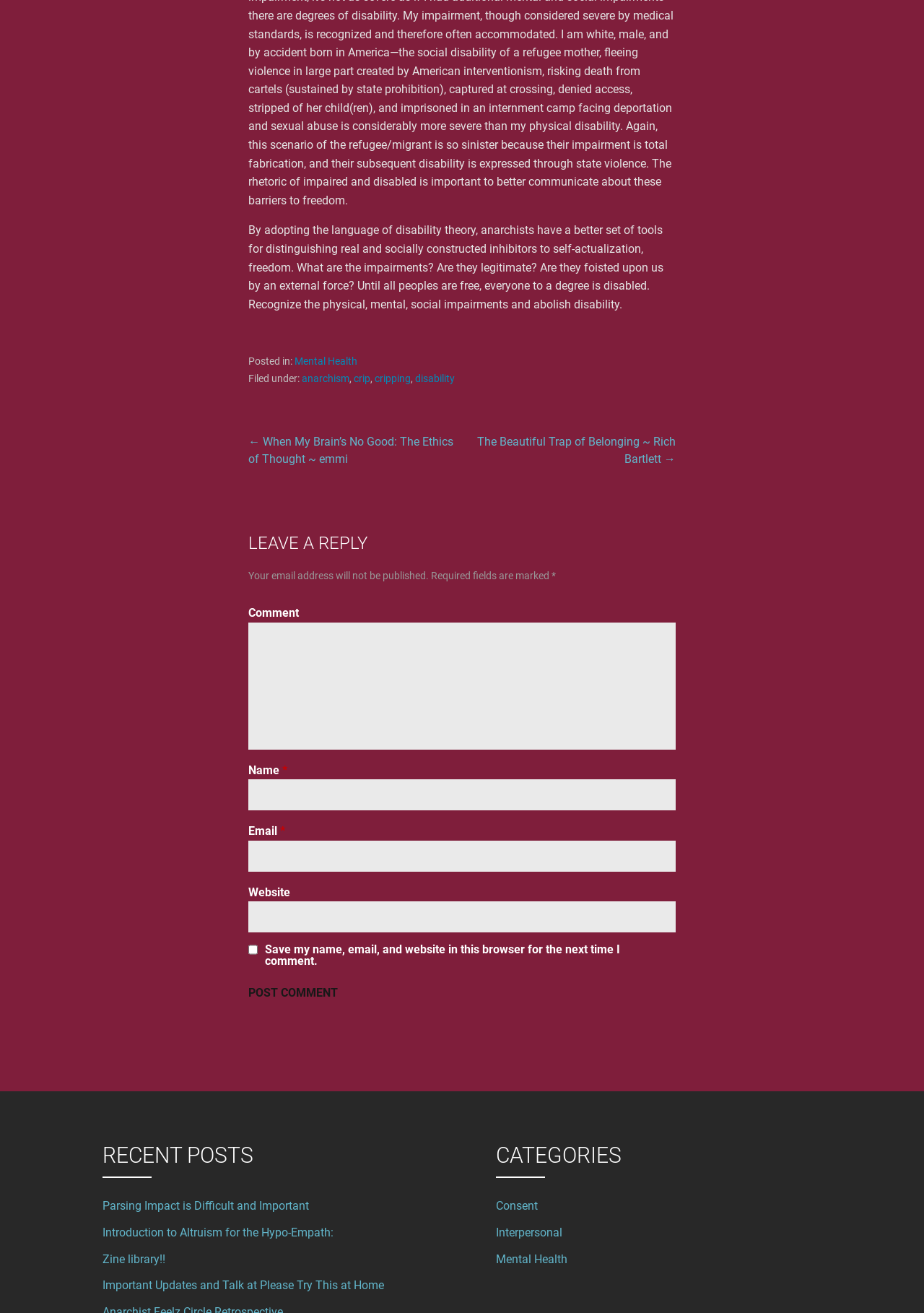Please determine the bounding box coordinates of the element's region to click in order to carry out the following instruction: "Enter a comment in the text field". The coordinates should be four float numbers between 0 and 1, i.e., [left, top, right, bottom].

[0.269, 0.474, 0.731, 0.571]